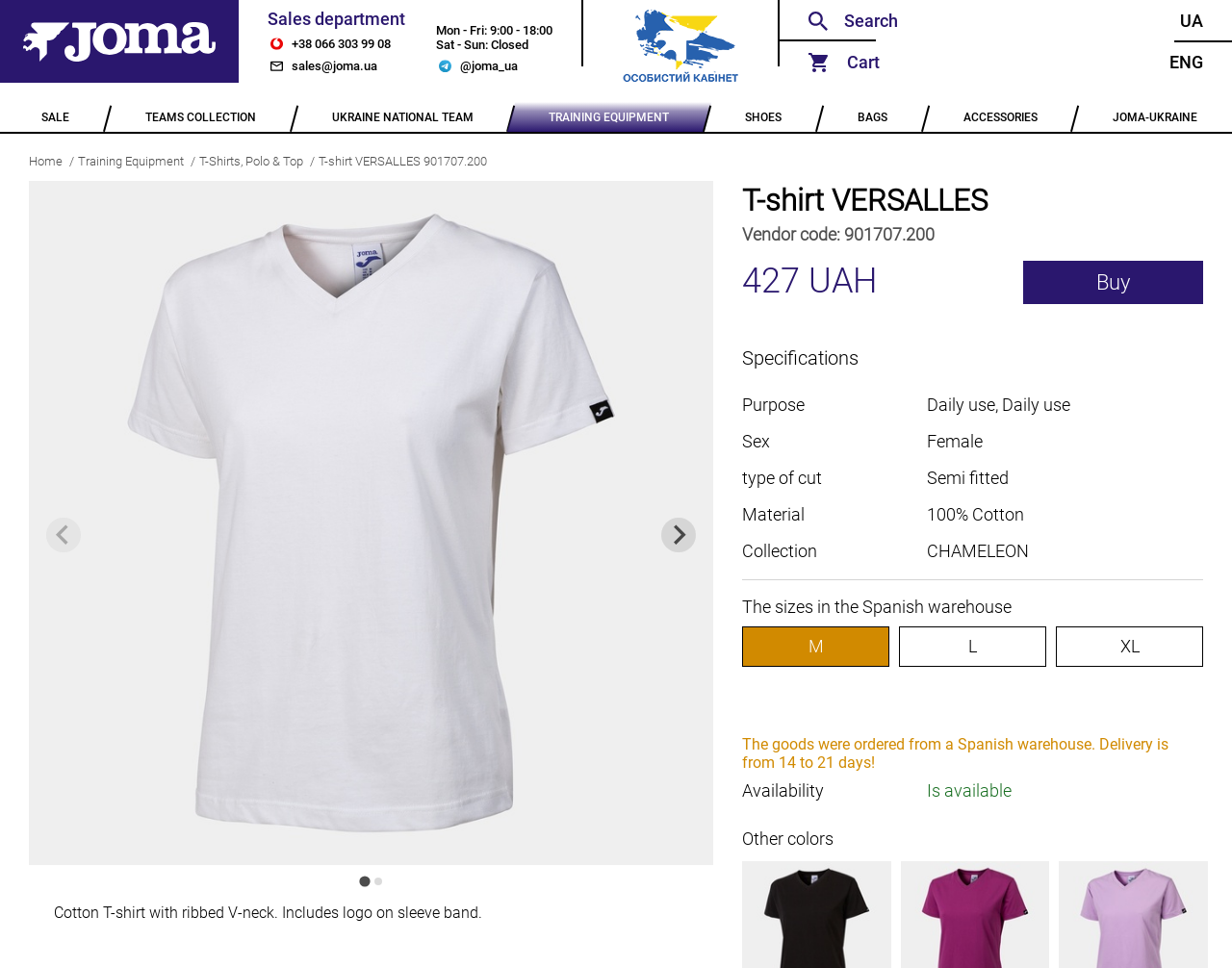Generate a thorough caption that explains the contents of the webpage.

This webpage is about a cotton women's t-shirt from the VERSALLES collection, specifically model 901707.200. At the top left, there is a link to the sales department, along with contact information, including a phone number and email address. Below this, there are links to social media profiles and a login button for a personal account.

On the top right, there is a search bar and a cart icon with a label "Cart". Next to it, there are language options, including Ukrainian and English.

The main content of the page is divided into two sections. On the left, there is a carousel with two slides, each displaying an image of the t-shirt. Below the carousel, there is a description of the product, including its features, such as a ribbed V-neck and a logo on the sleeve band.

On the right, there is a section with product details, including the vendor code, price (427 UAH), and a "Buy" button. Below this, there are specifications, including the purpose, sex, type of cut, material, collection, and availability of the product. There is also information about the sizes available in the Spanish warehouse and a note about the delivery time.

At the bottom of the page, there are links to other categories, including SALE, TEAMS COLLECTION, UKRAINE NATIONAL TEAM, TRAINING EQUIPMENT, SHOES, BAGS, and ACCESSORIES.